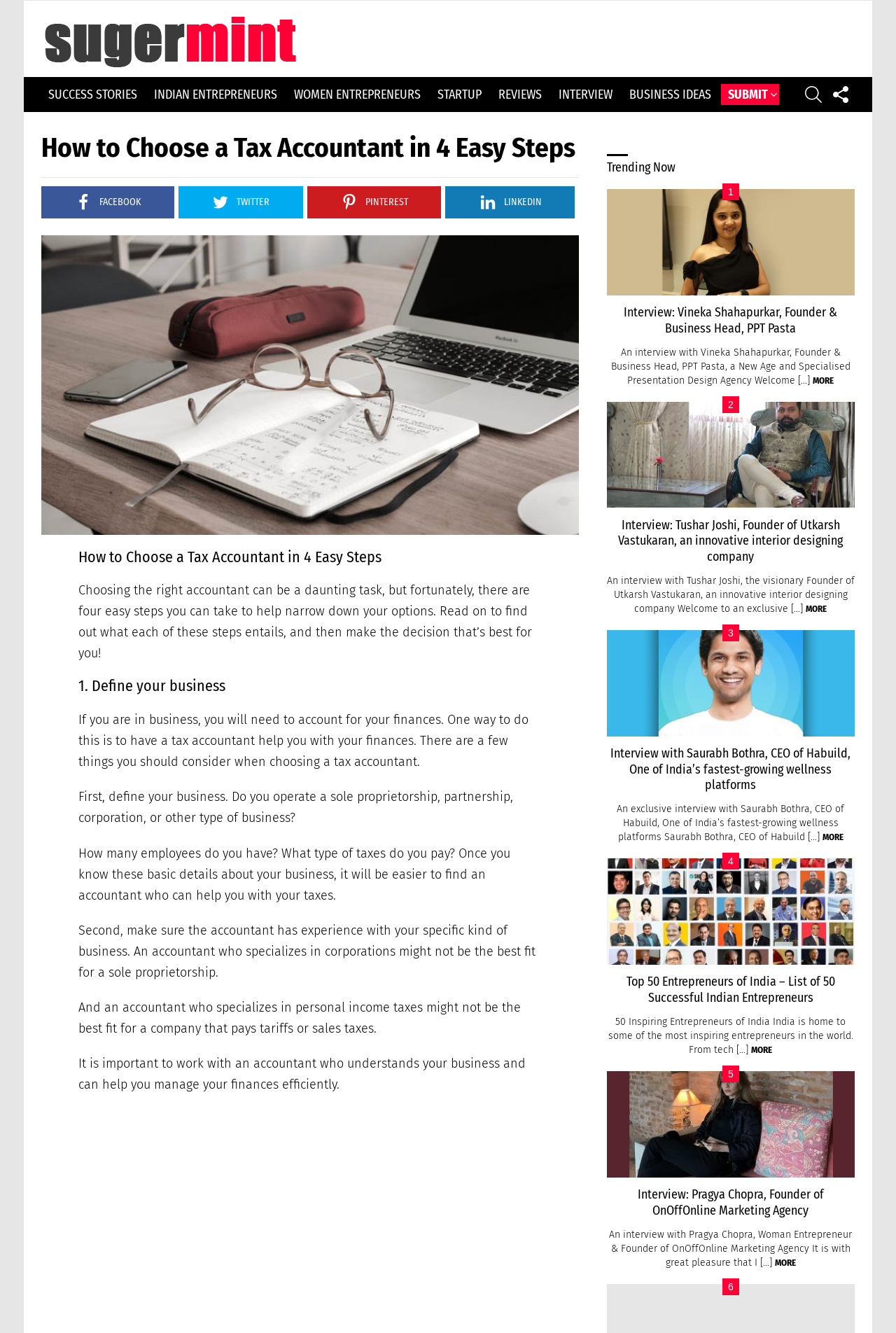Identify the bounding box coordinates for the element you need to click to achieve the following task: "View the article about Top 50 Entrepreneurs of India". The coordinates must be four float values ranging from 0 to 1, formatted as [left, top, right, bottom].

[0.677, 0.731, 0.954, 0.754]